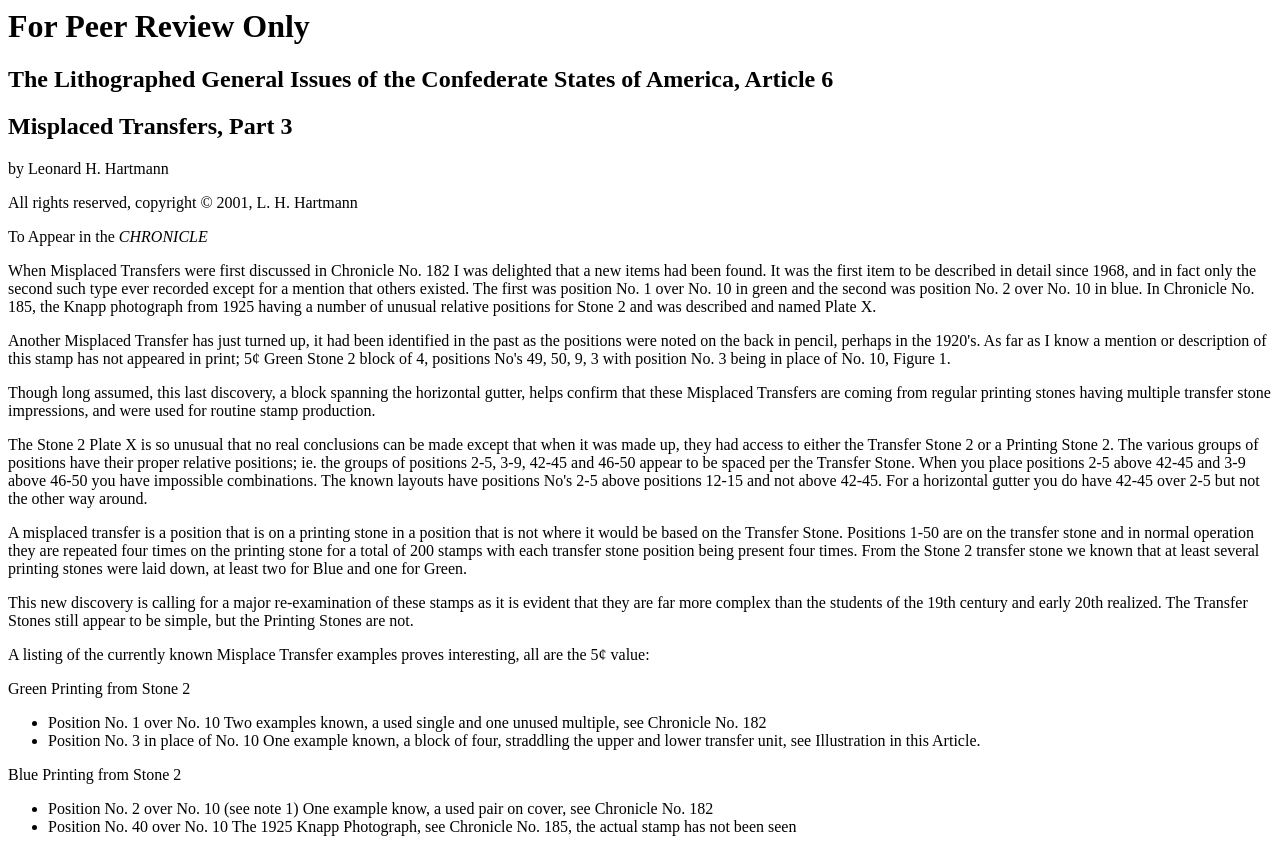Explain the webpage's design and content in an elaborate manner.

This webpage appears to be an article about the lithographed general issues of the Confederate States of America, specifically focusing on misplaced transfers. The page is divided into sections, with headings and subheadings that provide a clear structure to the content.

At the top of the page, there are three headings: "For Peer Review Only", "The Lithographed General Issues of the Confederate States of America, Article 6", and "Misplaced Transfers, Part 3". Below these headings, the author's name and copyright information are displayed.

The main content of the article is divided into several paragraphs, each discussing a specific aspect of misplaced transfers. The text is dense and informative, with the author providing detailed explanations and examples of these transfers. There are also references to previous articles and publications, such as Chronicle No. 182 and Chronicle No. 185.

The article includes a list of known misplaced transfer examples, all of which are 5¢ value stamps. This list is formatted with bullet points, with each point describing a specific example, including the position and color of the transfer.

Throughout the page, the text is arranged in a clear and organized manner, with headings and subheadings guiding the reader through the content. The language is formal and academic, suggesting that the article is intended for a specialized audience with a background in philately.